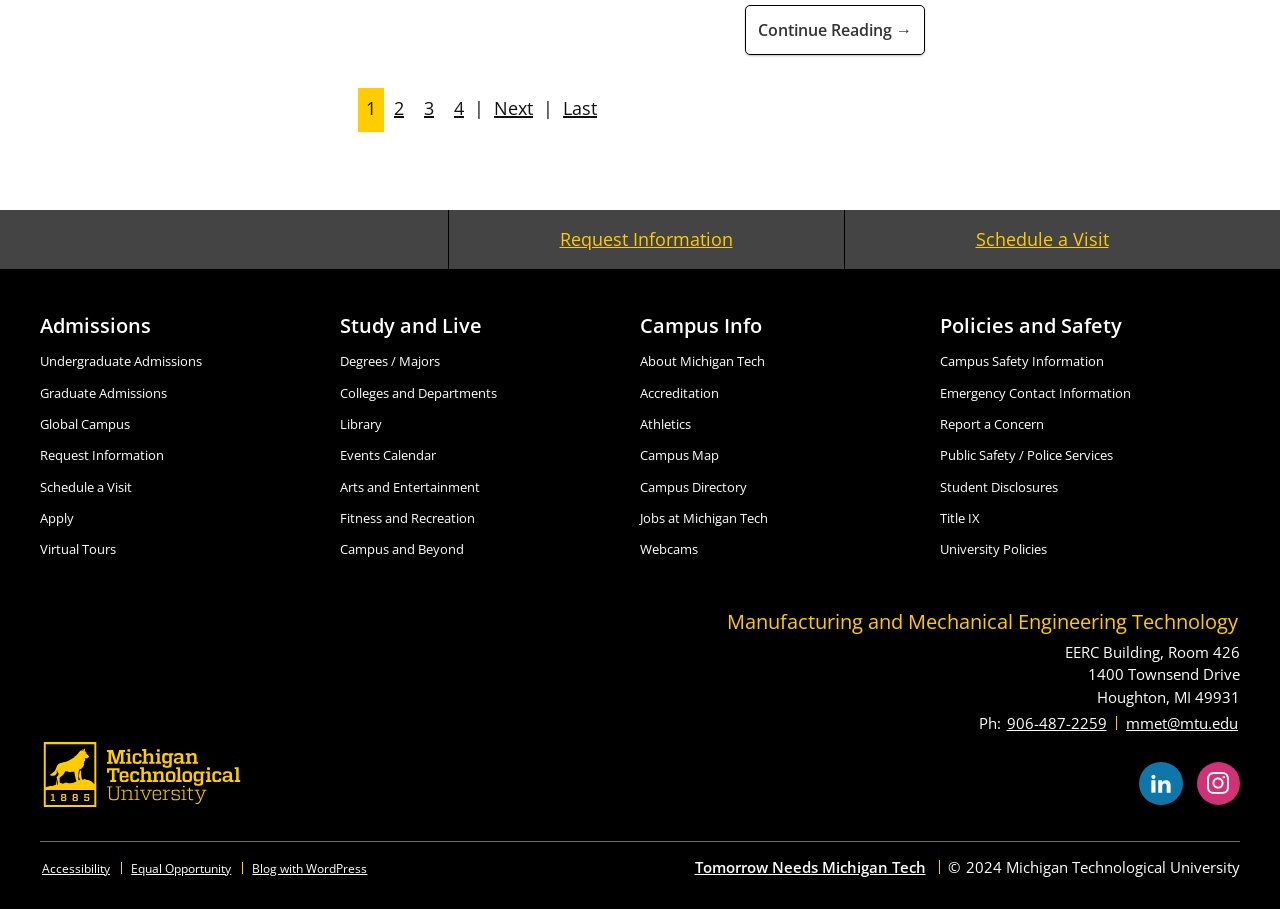Pinpoint the bounding box coordinates of the clickable element needed to complete the instruction: "Check 'Campus Safety Information and Resources'". The coordinates should be provided as four float numbers between 0 and 1: [left, top, right, bottom].

[0.734, 0.388, 0.862, 0.407]